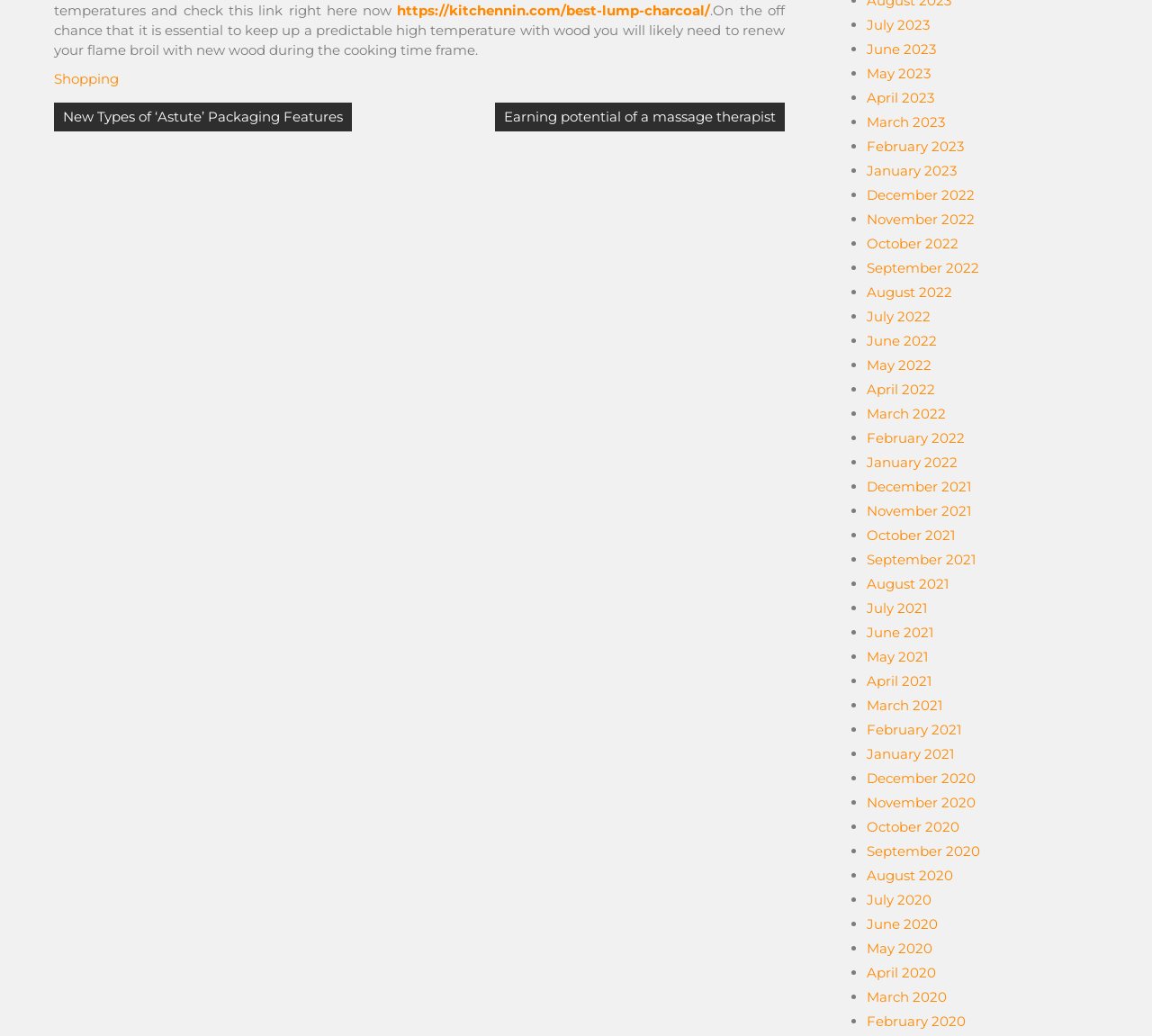Please identify the coordinates of the bounding box for the clickable region that will accomplish this instruction: "Click on 'Posts'".

[0.047, 0.099, 0.681, 0.127]